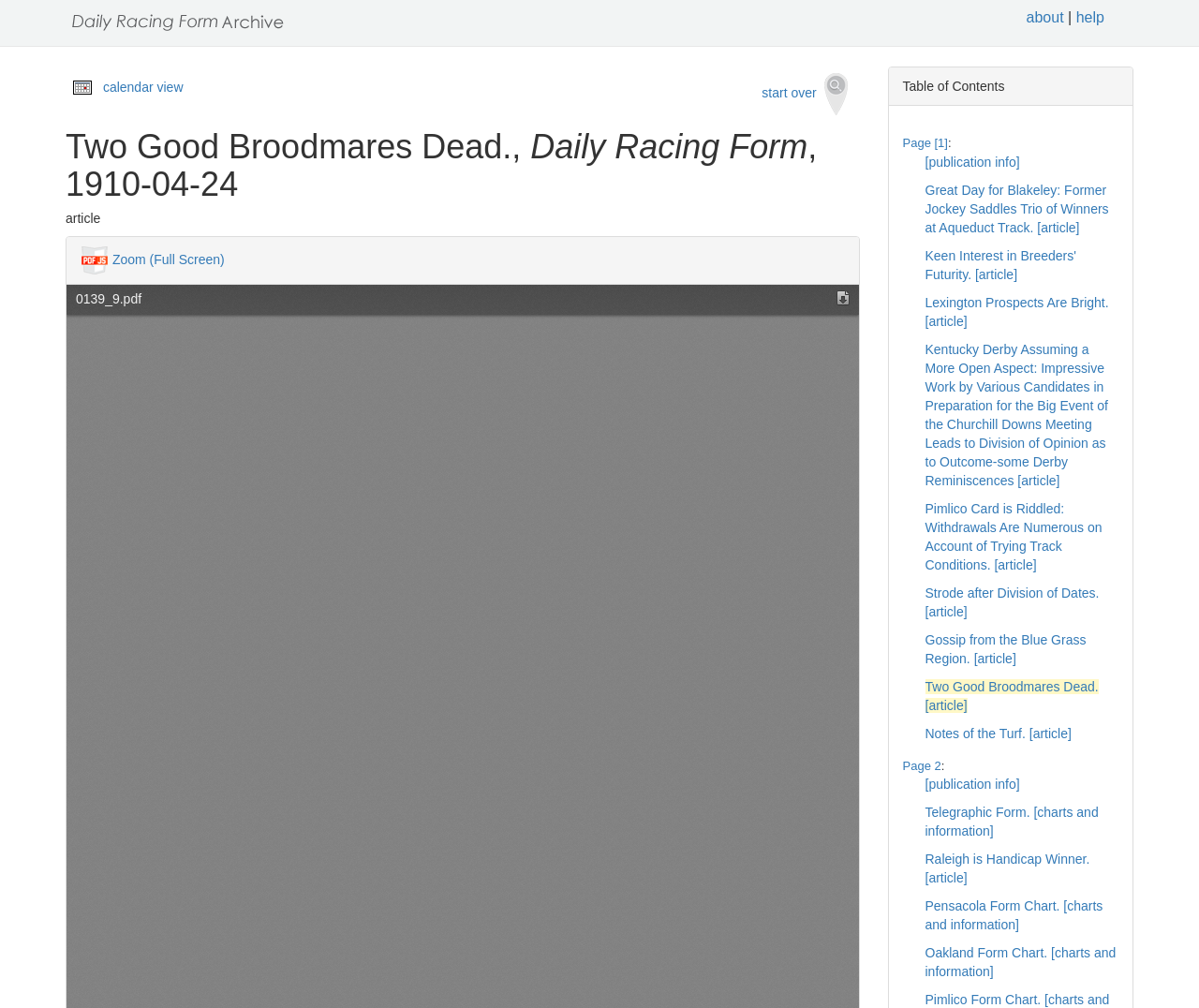Please determine the bounding box coordinates of the element to click on in order to accomplish the following task: "Click on 'Home'". Ensure the coordinates are four float numbers ranging from 0 to 1, i.e., [left, top, right, bottom].

None